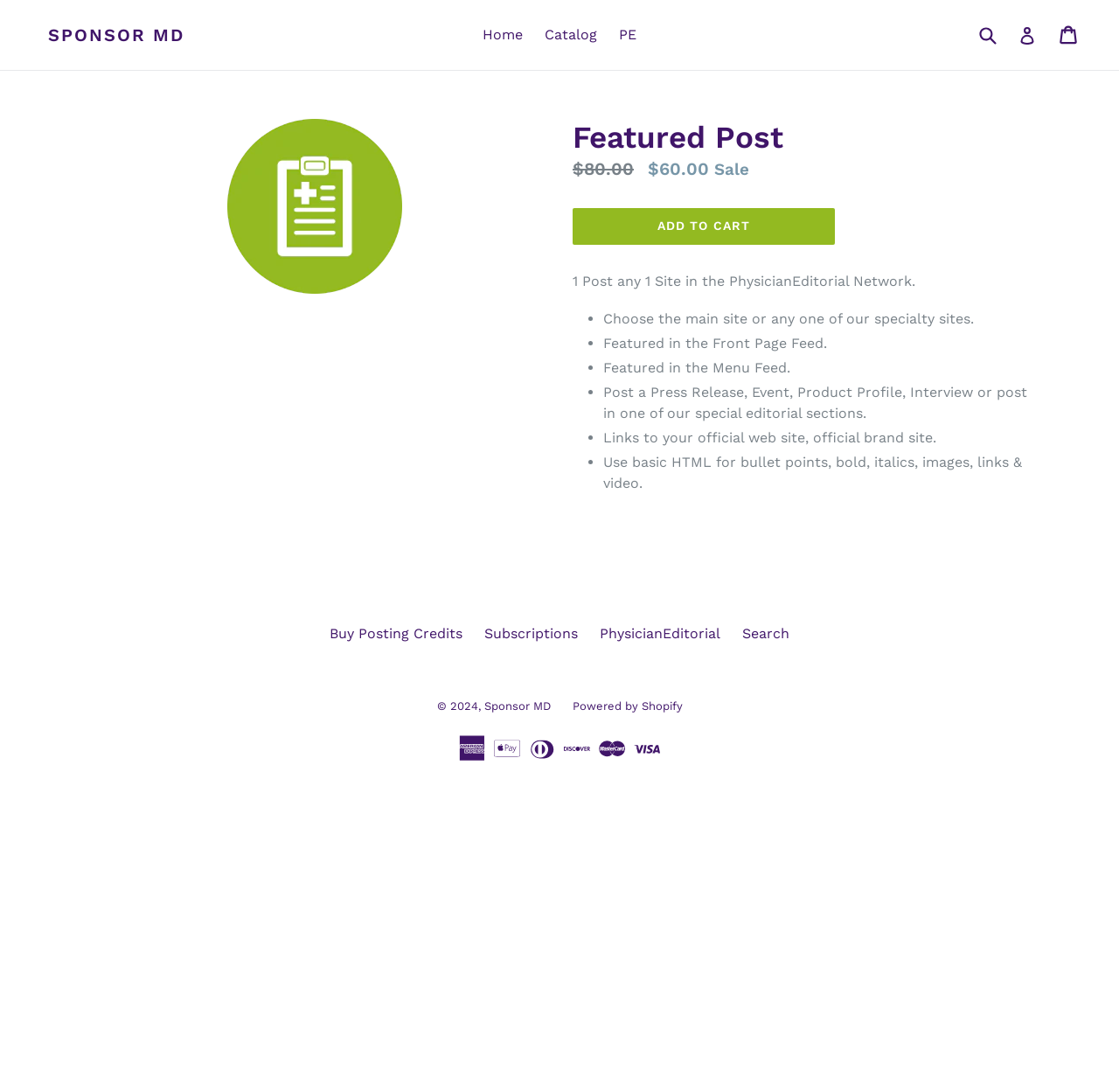Please find the bounding box coordinates of the element's region to be clicked to carry out this instruction: "Add to cart".

[0.512, 0.191, 0.746, 0.224]